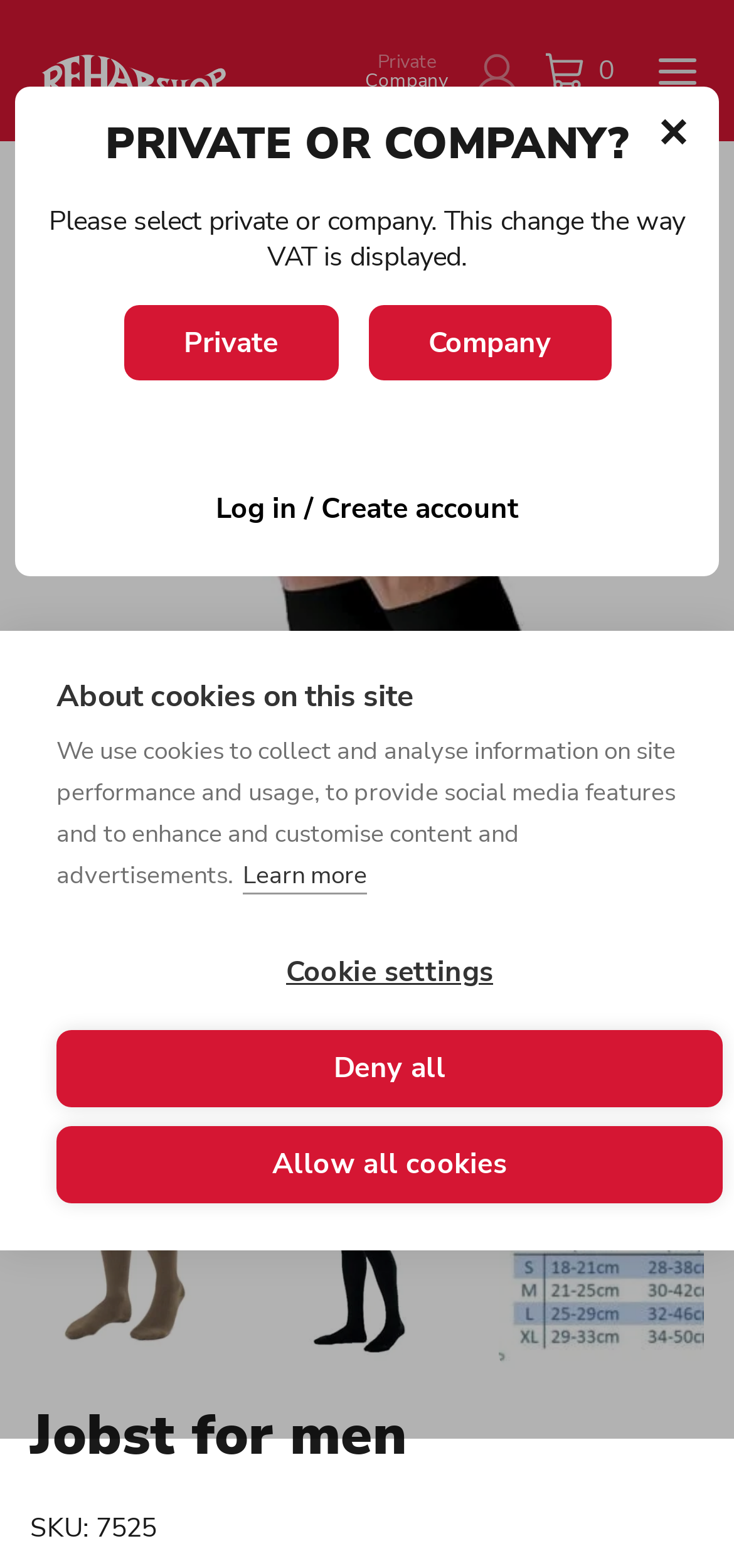Identify and provide the bounding box for the element described by: "Cookie settings".

[0.077, 0.596, 0.985, 0.645]